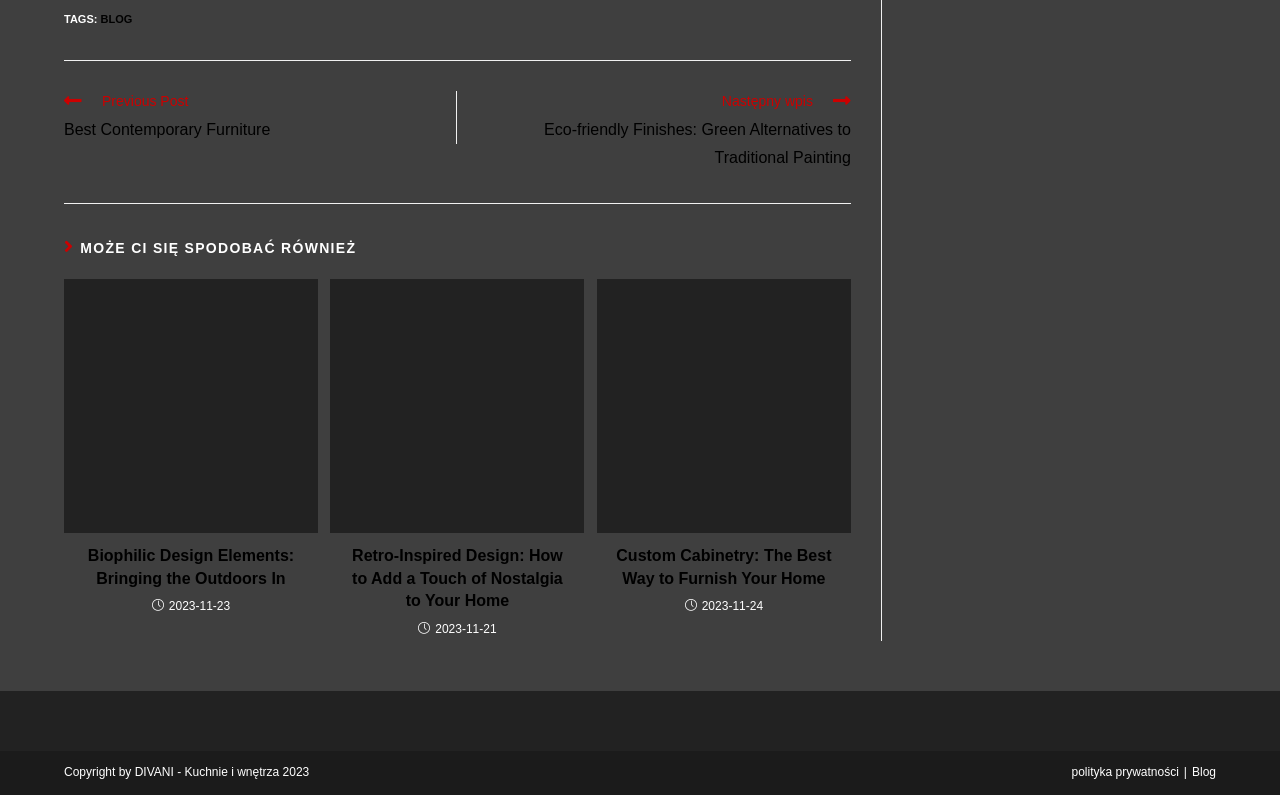Using a single word or phrase, answer the following question: 
How many articles are displayed on the webpage?

3